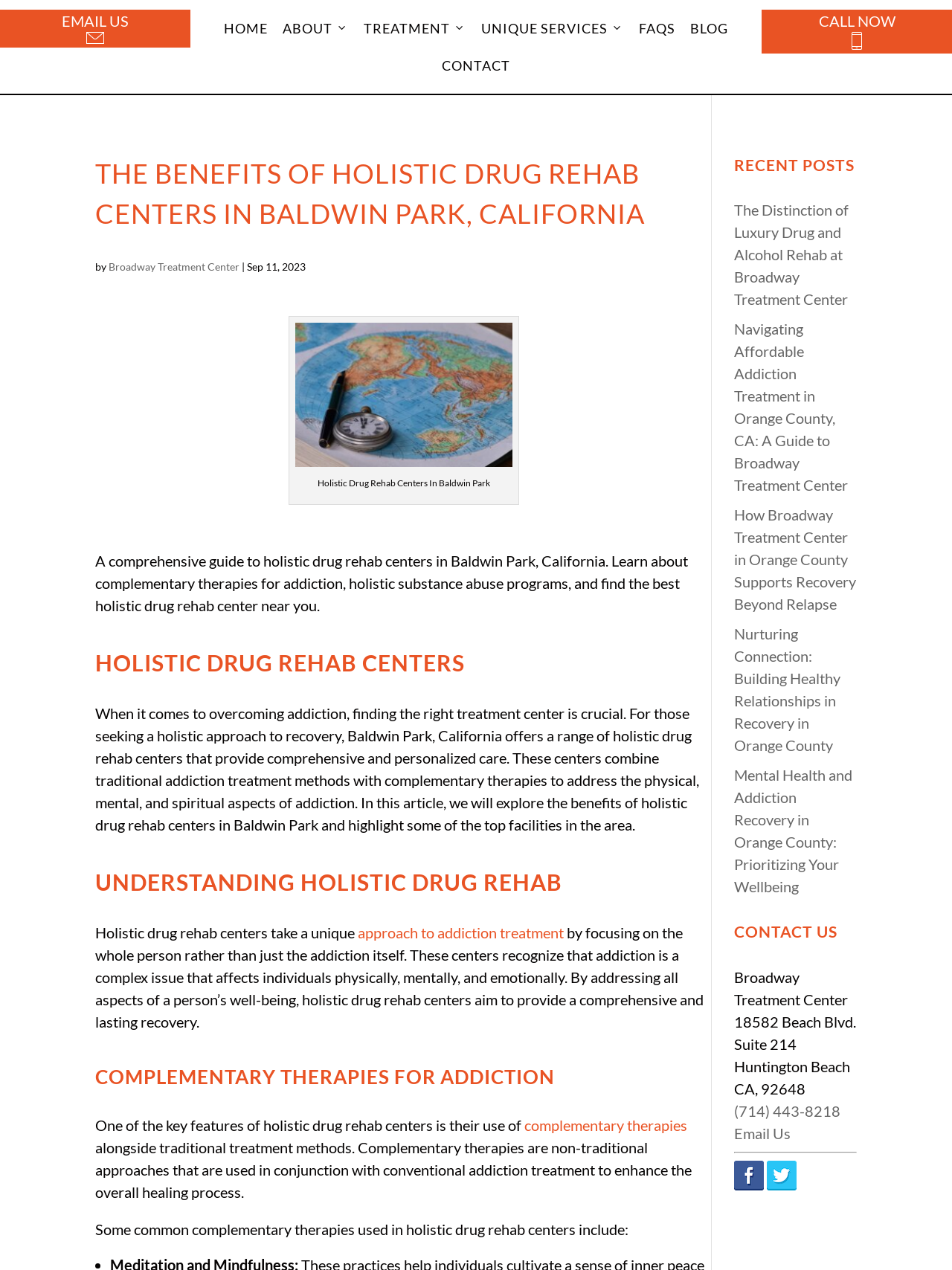Specify the bounding box coordinates of the area to click in order to follow the given instruction: "Contact the treatment center on Facebook."

[0.771, 0.925, 0.803, 0.939]